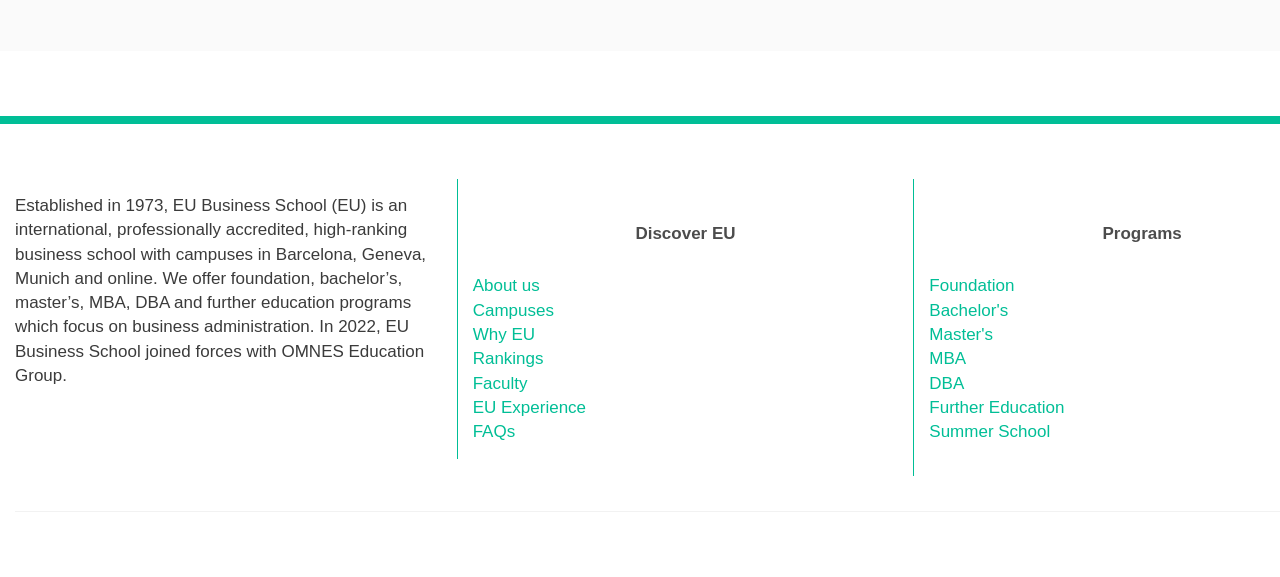What is the purpose of the 'EU Experience' link? Based on the screenshot, please respond with a single word or phrase.

To provide information about the EU experience